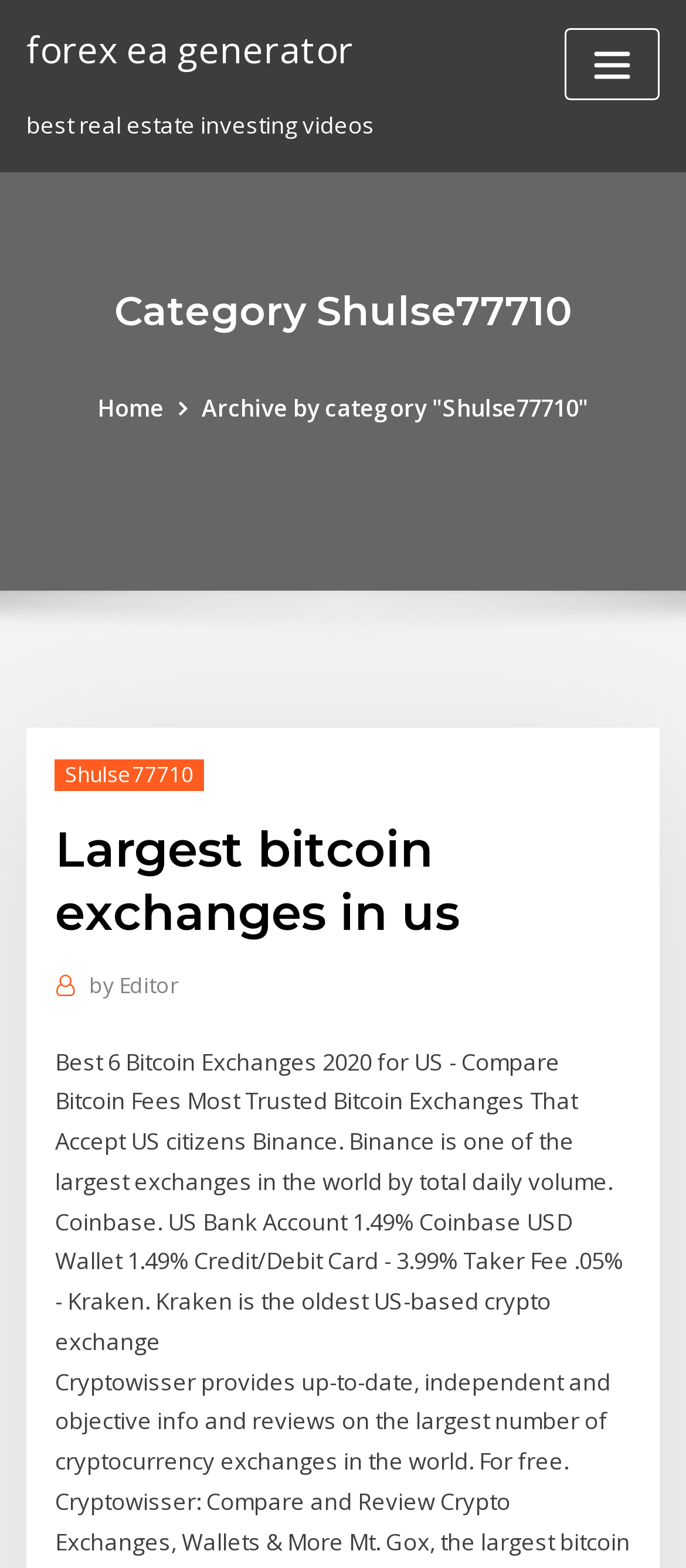Please answer the following question using a single word or phrase: 
How many bitcoin exchanges are compared on the webpage?

At least 2